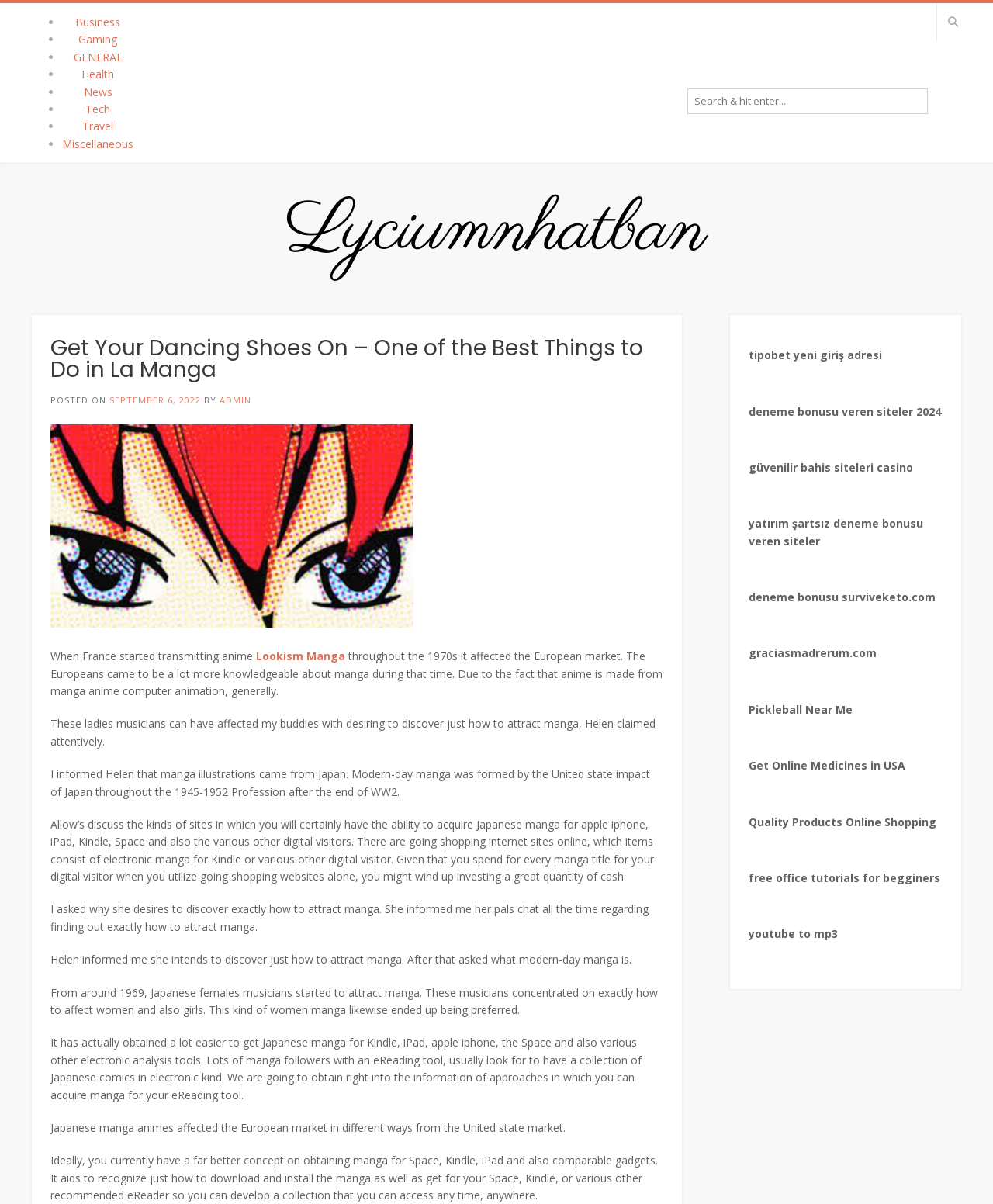Specify the bounding box coordinates of the area that needs to be clicked to achieve the following instruction: "Click on Business".

[0.076, 0.002, 0.146, 0.036]